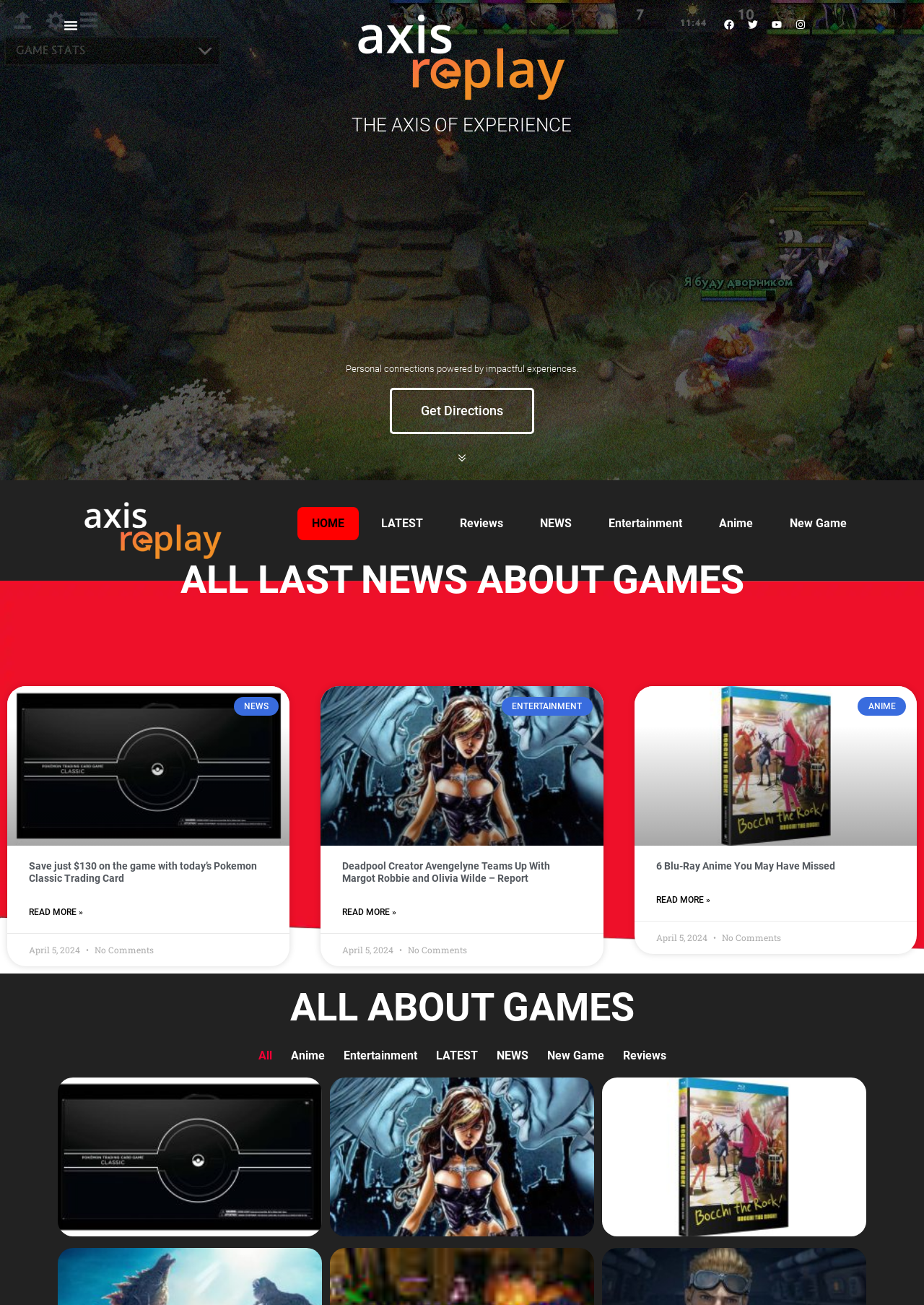Write an extensive caption that covers every aspect of the webpage.

The webpage is about Axis Replay, a LAN center that offers gaming experiences. At the top left corner, there is a menu toggle button. Next to it, there is a heading that reads "THE AXIS OF EXPERIENCE" followed by social media links to Facebook, Twitter, Youtube, and Instagram, each accompanied by a small icon.

Below the social media links, there is a heading that reads "Personal connections powered by impactful experiences." On the right side of this heading, there is a "Get Directions" link. 

Underneath, there is a navigation menu with links to "HOME", "LATEST", "Reviews", "NEWS", "Entertainment", "Anime", and "New Game". 

The main content of the webpage is divided into three sections, each containing an article with a heading, a brief summary, and a "Read more" link. The first article is about a Pokémon game, the second is about Deadpool creator Avengelyne teaming up with Margot Robbie and Olivia Wilde, and the third is about 6 Blu-Ray anime that may have been missed. Each article has a date "April 5, 2024" and a "No Comments" label.

On the right side of the webpage, there is a section with headings "ALL LAST NEWS ABOUT GAMES" and "ALL ABOUT GAMES". Below these headings, there are links to different categories such as "All", "Anime", "Entertainment", "LATEST", "NEWS", "New Game", and "Reviews".

At the bottom of the webpage, there are three more articles, each with a heading and a brief summary, similar to the ones above.